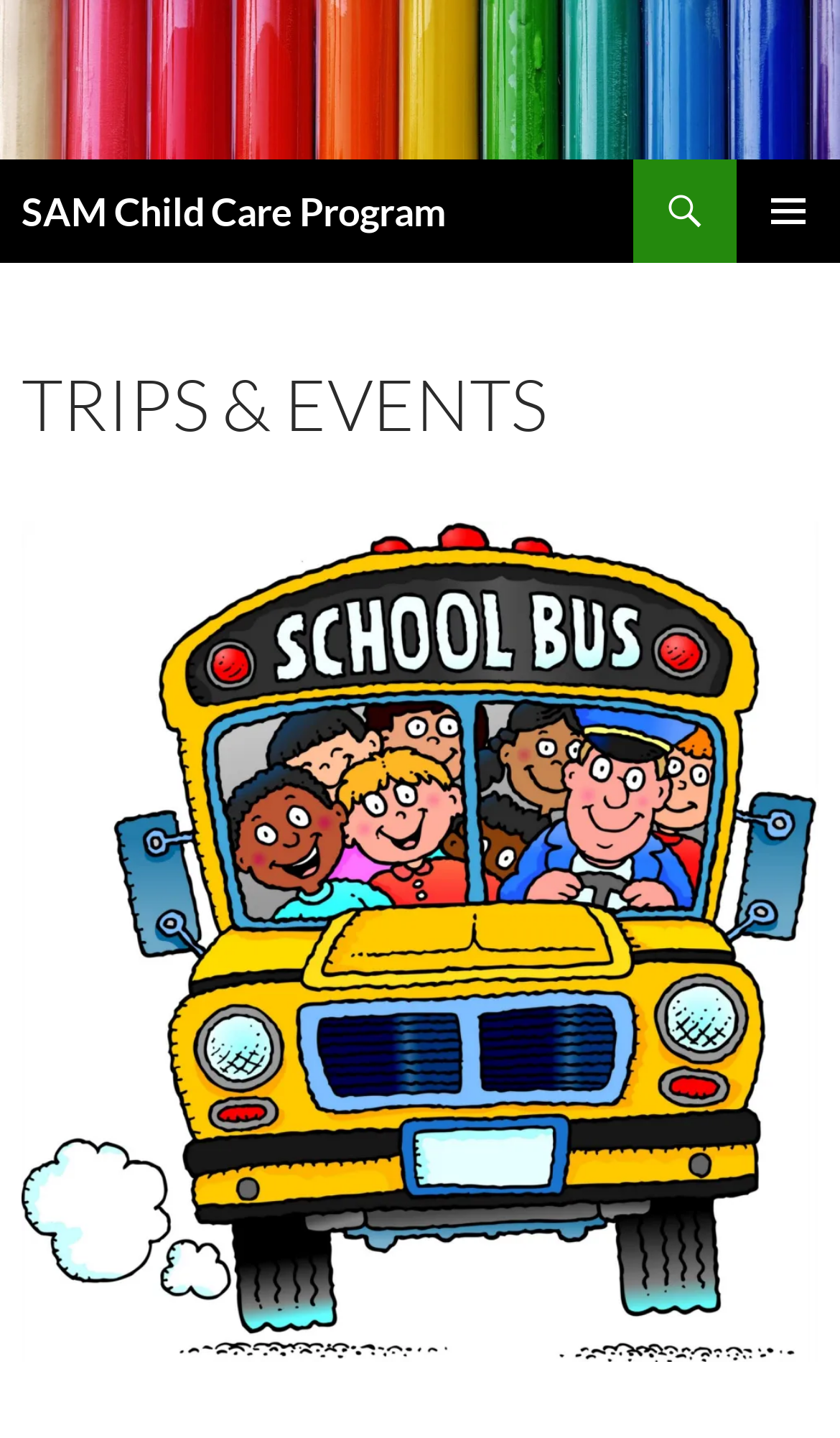How many main sections are there on the webpage? Using the information from the screenshot, answer with a single word or phrase.

2